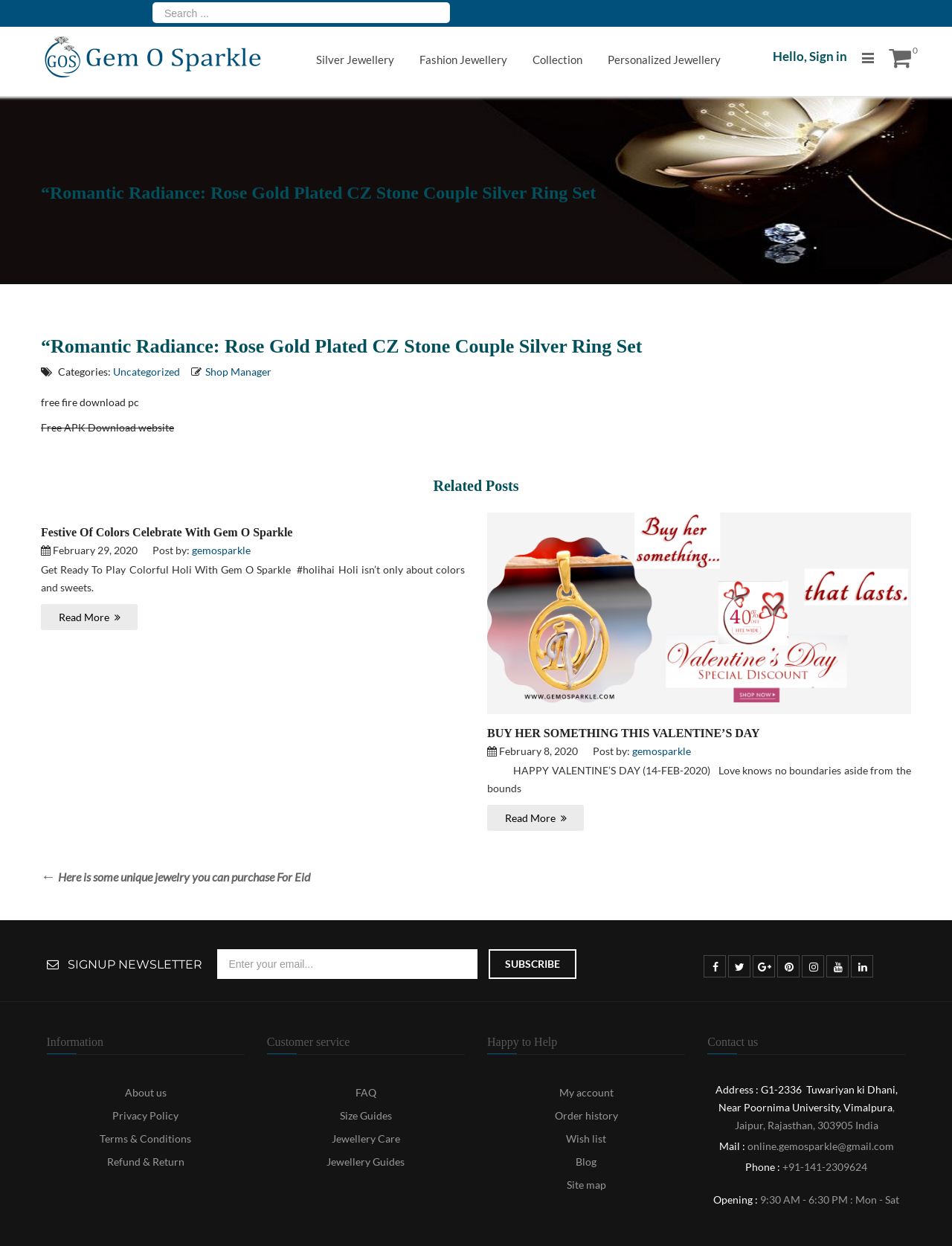What is the category of the first article?
Please use the visual content to give a single word or phrase answer.

Uncategorized